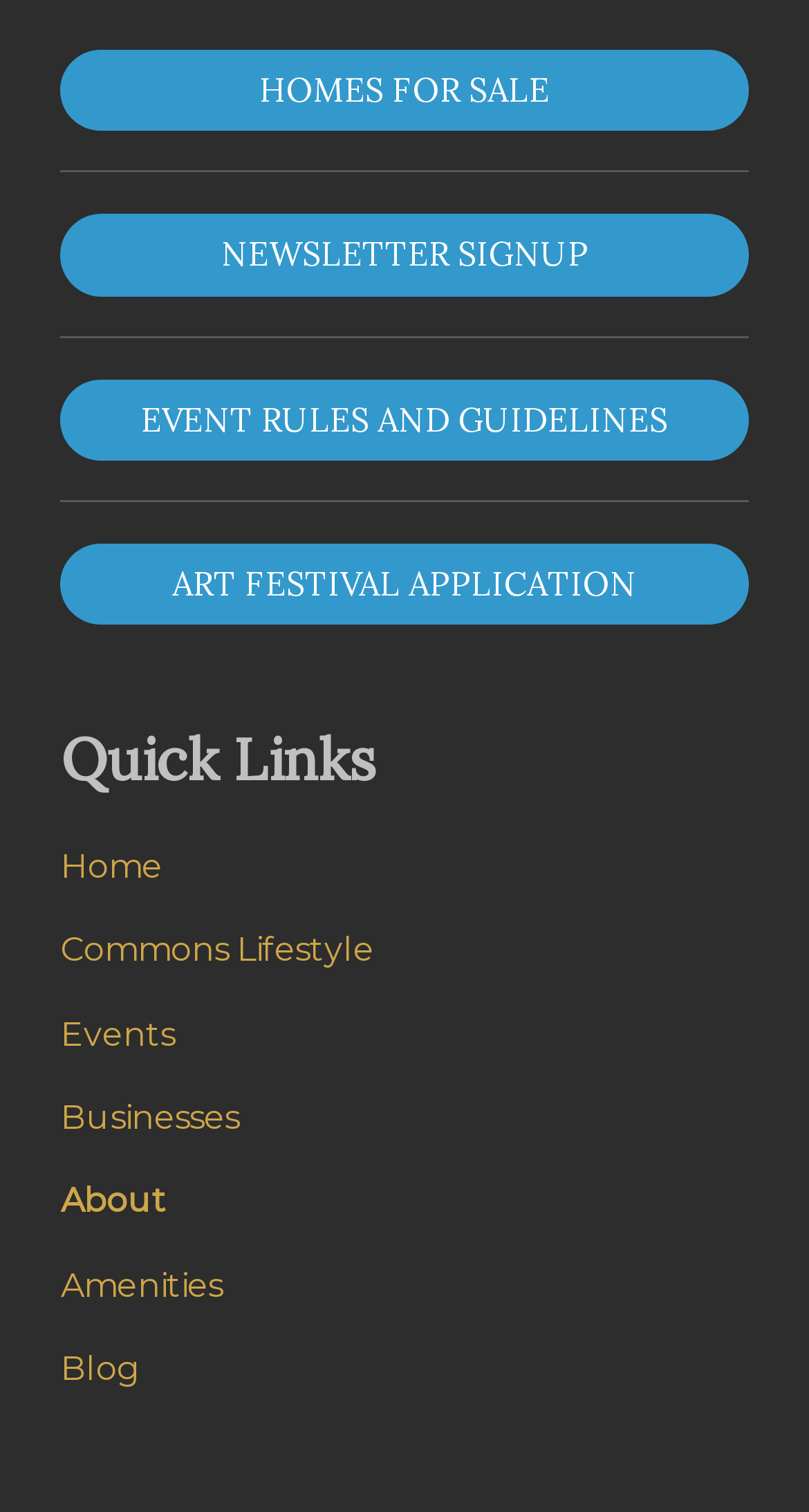How many links are there above the 'Quick Links' section?
Give a one-word or short-phrase answer derived from the screenshot.

4